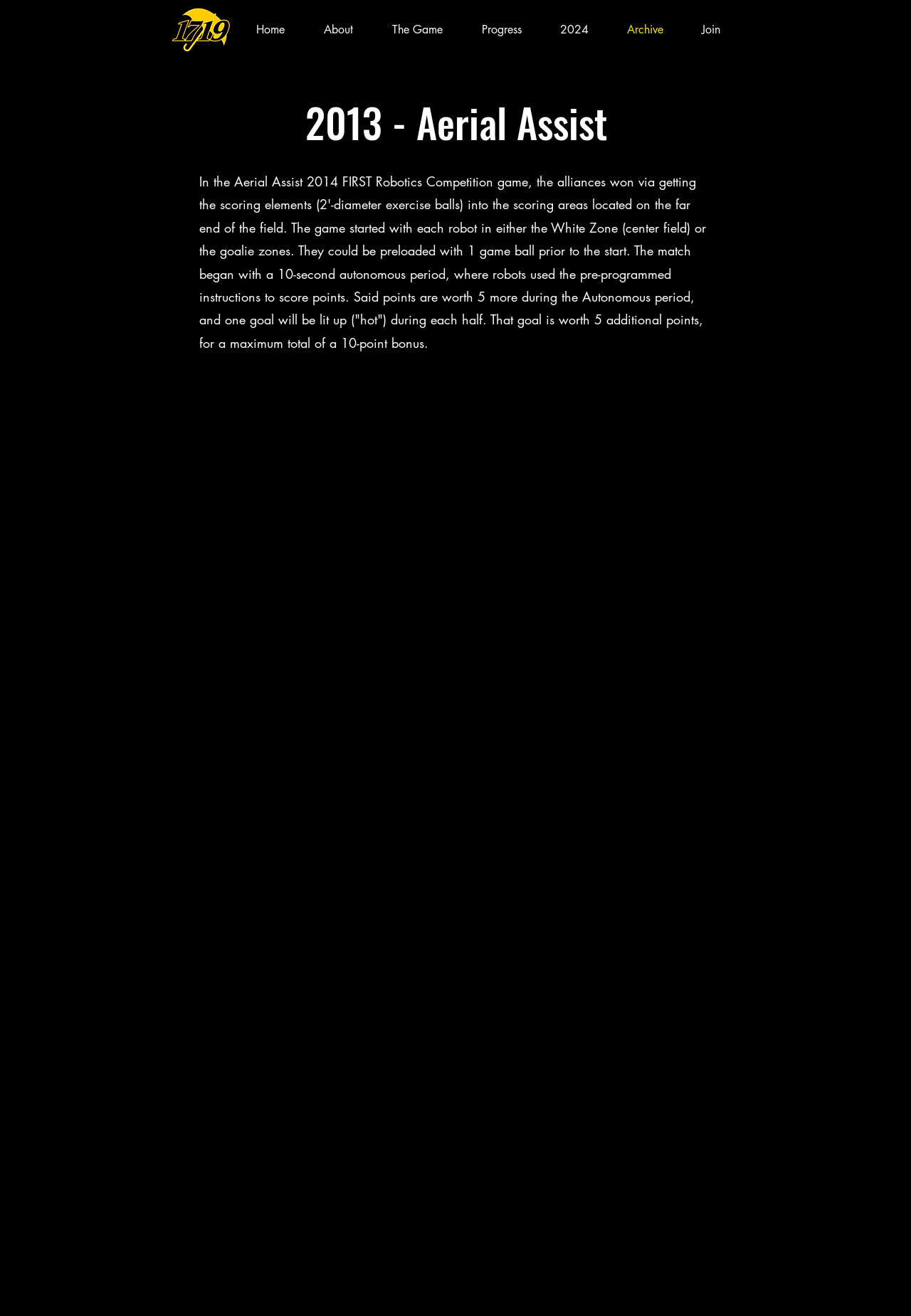Given the description of a UI element: "2024", identify the bounding box coordinates of the matching element in the webpage screenshot.

[0.594, 0.003, 0.667, 0.042]